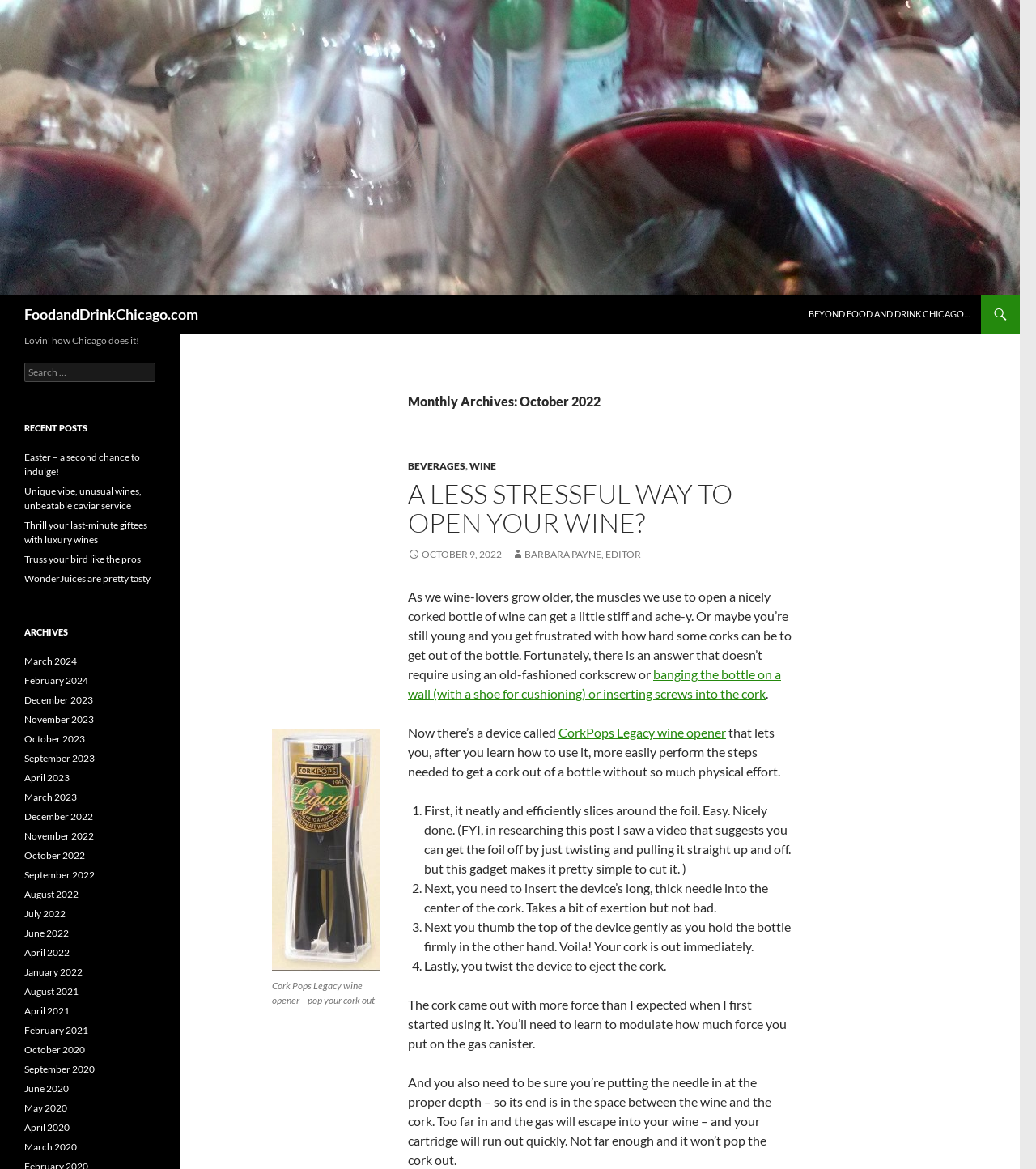Locate the bounding box coordinates of the UI element described by: "WonderJuices are pretty tasty". Provide the coordinates as four float numbers between 0 and 1, formatted as [left, top, right, bottom].

[0.023, 0.49, 0.145, 0.5]